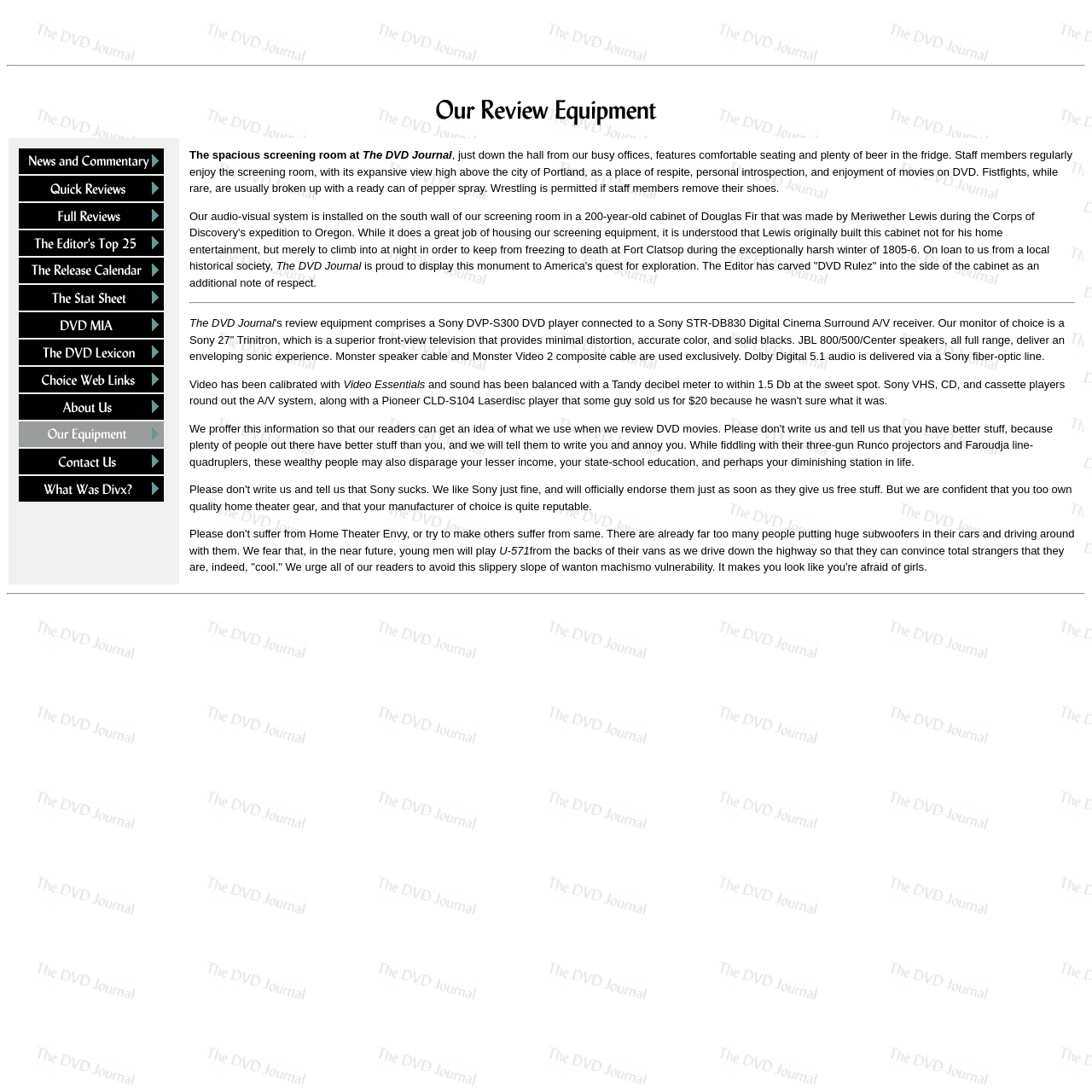Deliver a detailed narrative of the webpage's visual and textual elements.

The webpage is the home of The DVD Journal, an online DVD magazine. At the top, there is an iframe taking up about a third of the screen width, situated near the top of the page. Below it, there is a horizontal separator line. 

To the right of the iframe, there is an image with the caption "Our Review Equipment". Below this image, there is a table that occupies most of the page's width and about half of its height. The table has multiple rows, each containing a link and an image. There are 14 rows in total, with each row having a similar layout. The links and images are aligned to the left and are relatively small in size.

Above the table, there is a long paragraph of text that describes the review equipment used by The DVD Journal. The text is quite detailed, mentioning specific brands and models of DVD players, speakers, and other audio-visual equipment. The tone of the text is informal and humorous, with the author poking fun at people who might boast about their own home theater equipment.

At the bottom of the page, there are two horizontal separator lines, one above the other.